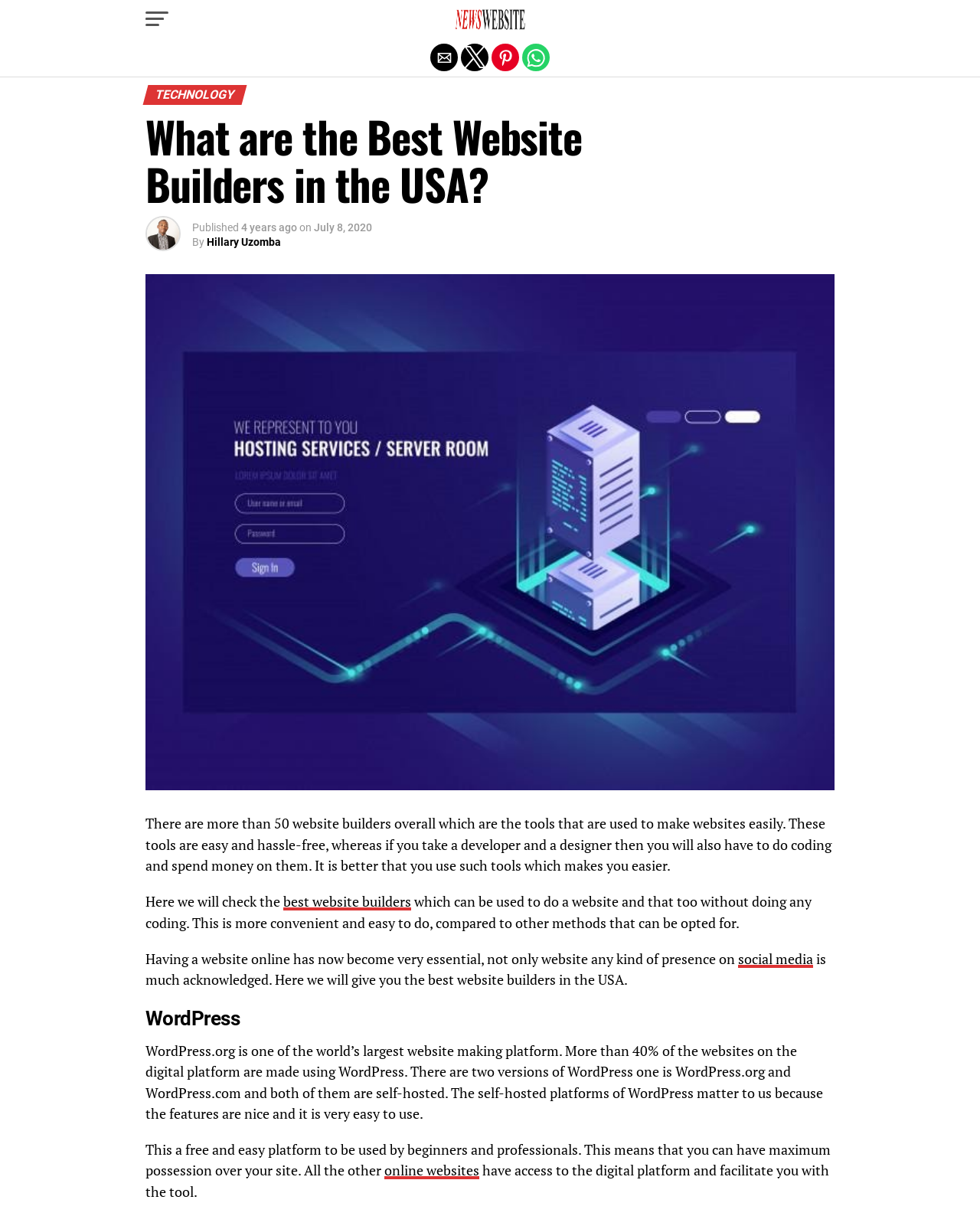Could you provide the bounding box coordinates for the portion of the screen to click to complete this instruction: "Visit NewsWebsite"?

[0.464, 0.016, 0.536, 0.028]